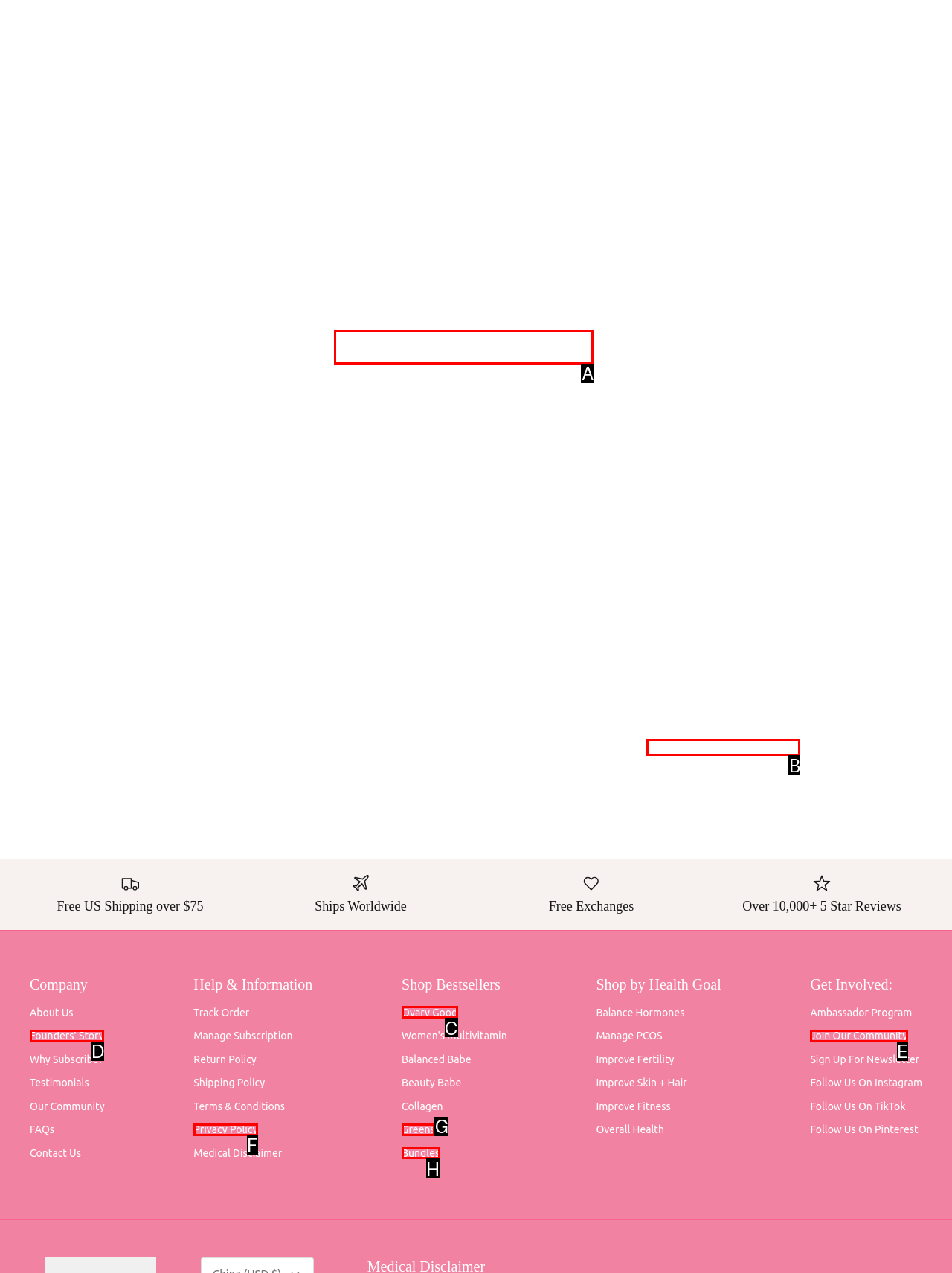Select the letter that corresponds to the UI element described as: Bundles
Answer by providing the letter from the given choices.

H